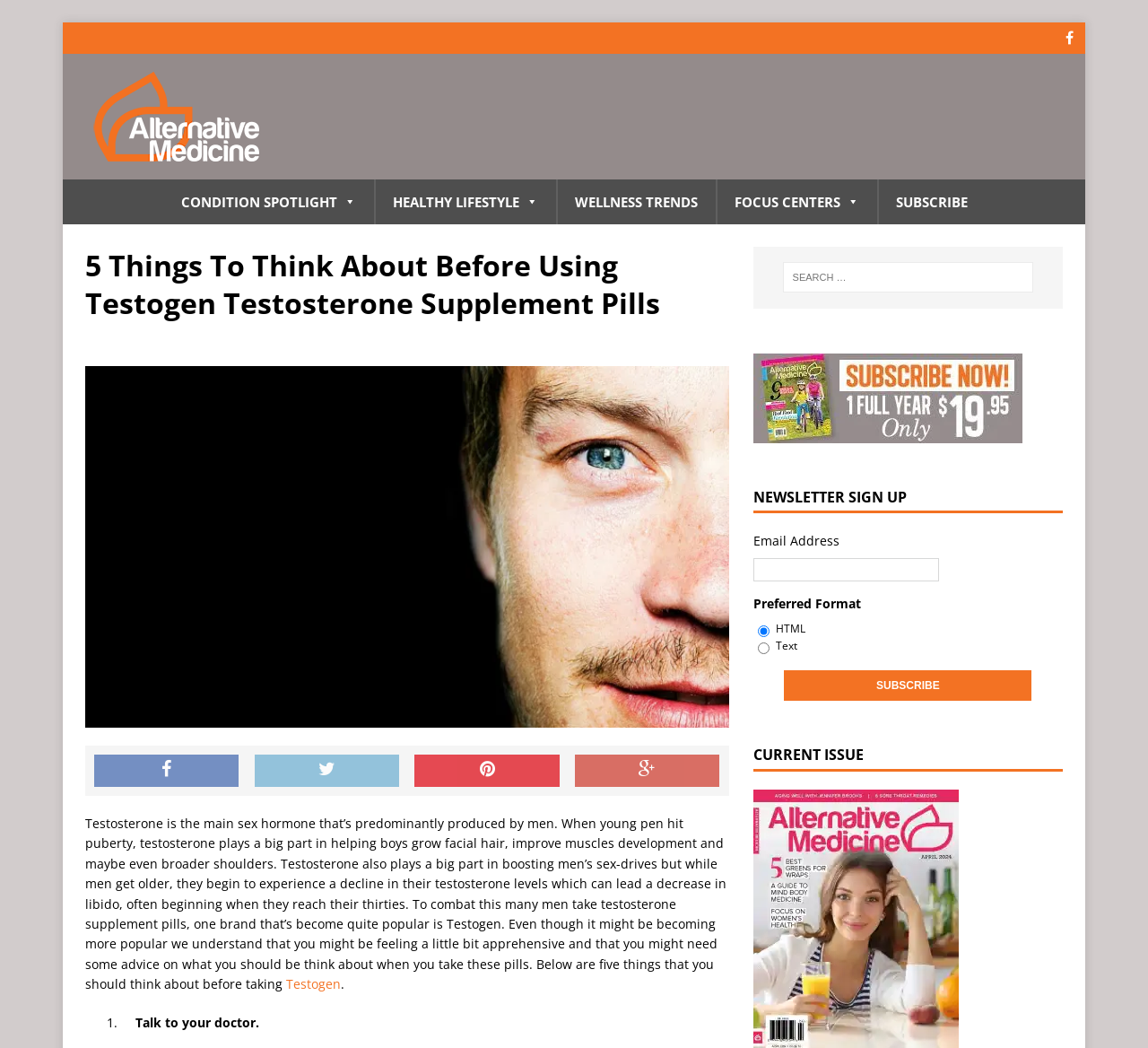Please find the bounding box coordinates in the format (top-left x, top-left y, bottom-right x, bottom-right y) for the given element description. Ensure the coordinates are floating point numbers between 0 and 1. Description: Facebook

[0.918, 0.021, 0.945, 0.051]